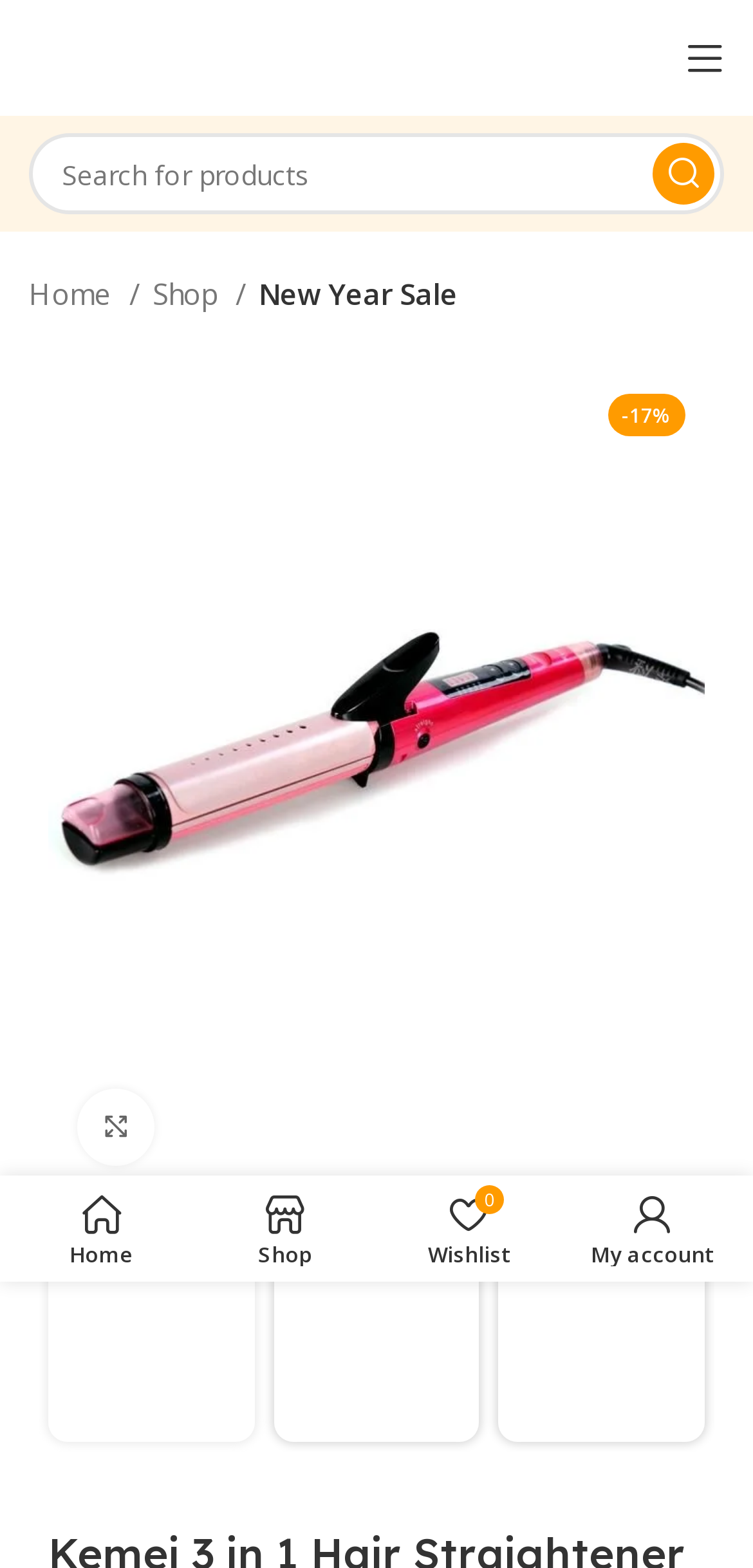What is the discount percentage? Please answer the question using a single word or phrase based on the image.

-17%